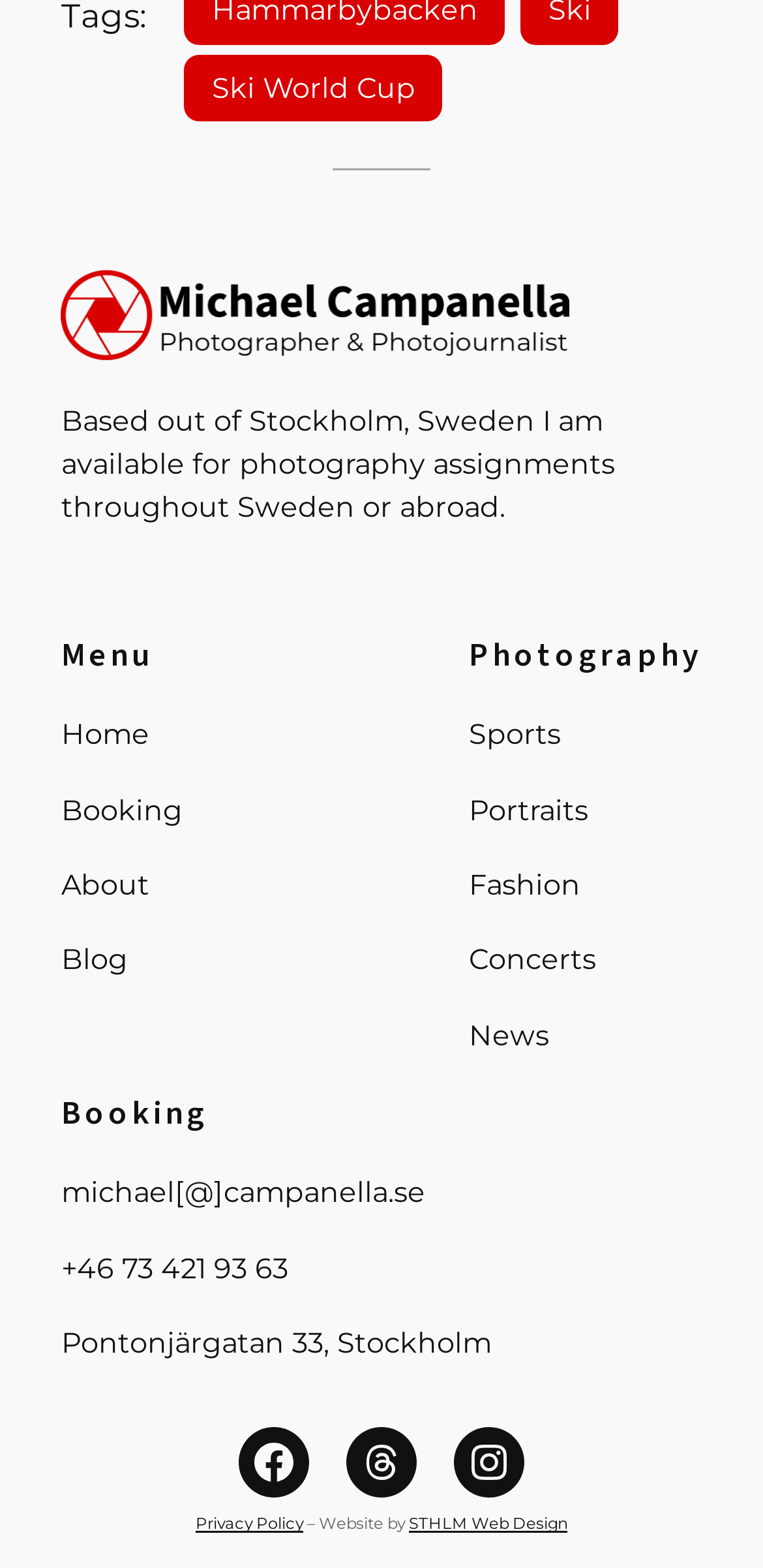Identify the bounding box coordinates for the element that needs to be clicked to fulfill this instruction: "Share the post dated 'Aug 2, 2004'". Provide the coordinates in the format of four float numbers between 0 and 1: [left, top, right, bottom].

None